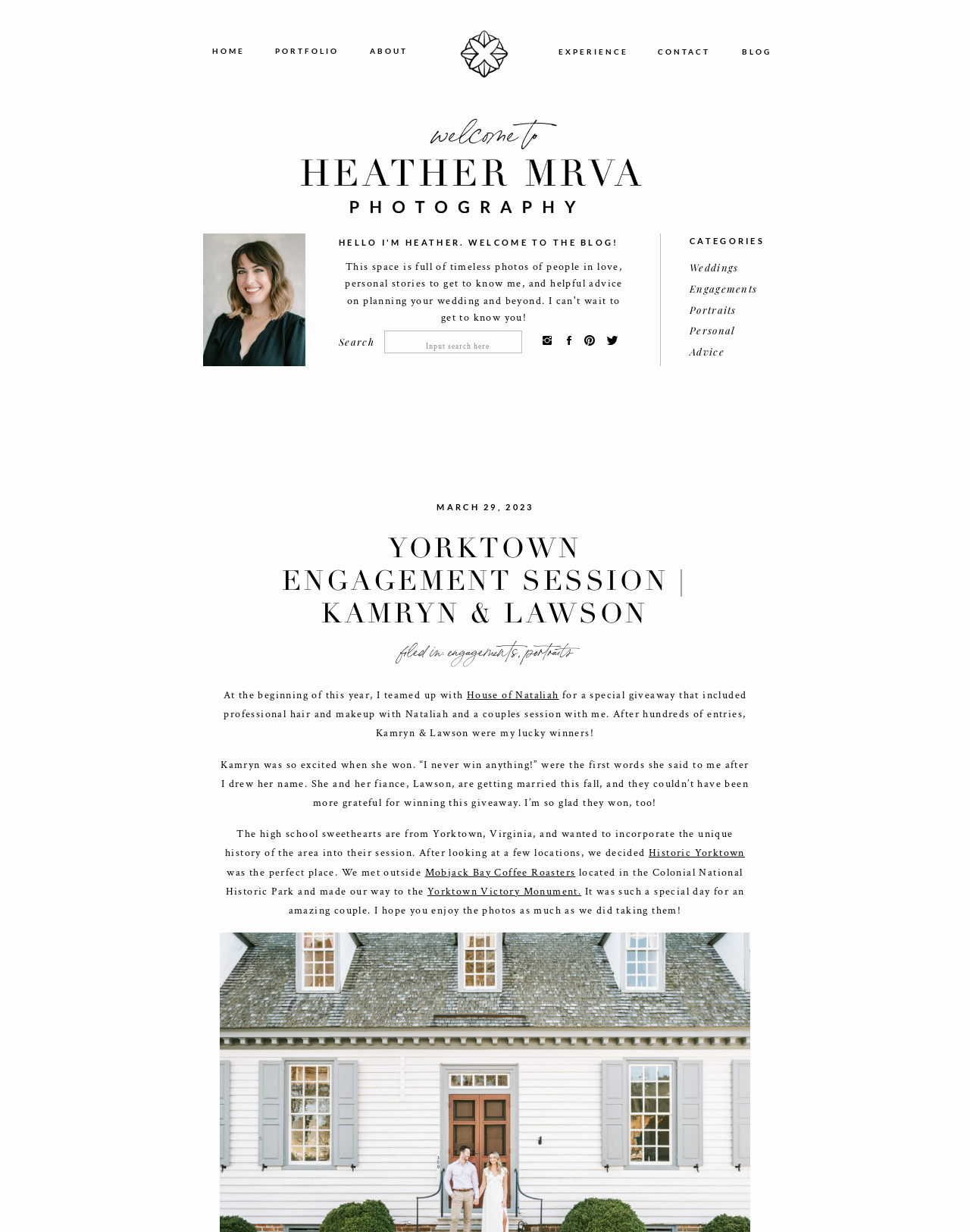Please find the bounding box for the UI element described by: "Mobjack Bay Coffee Roasters".

[0.438, 0.702, 0.593, 0.714]